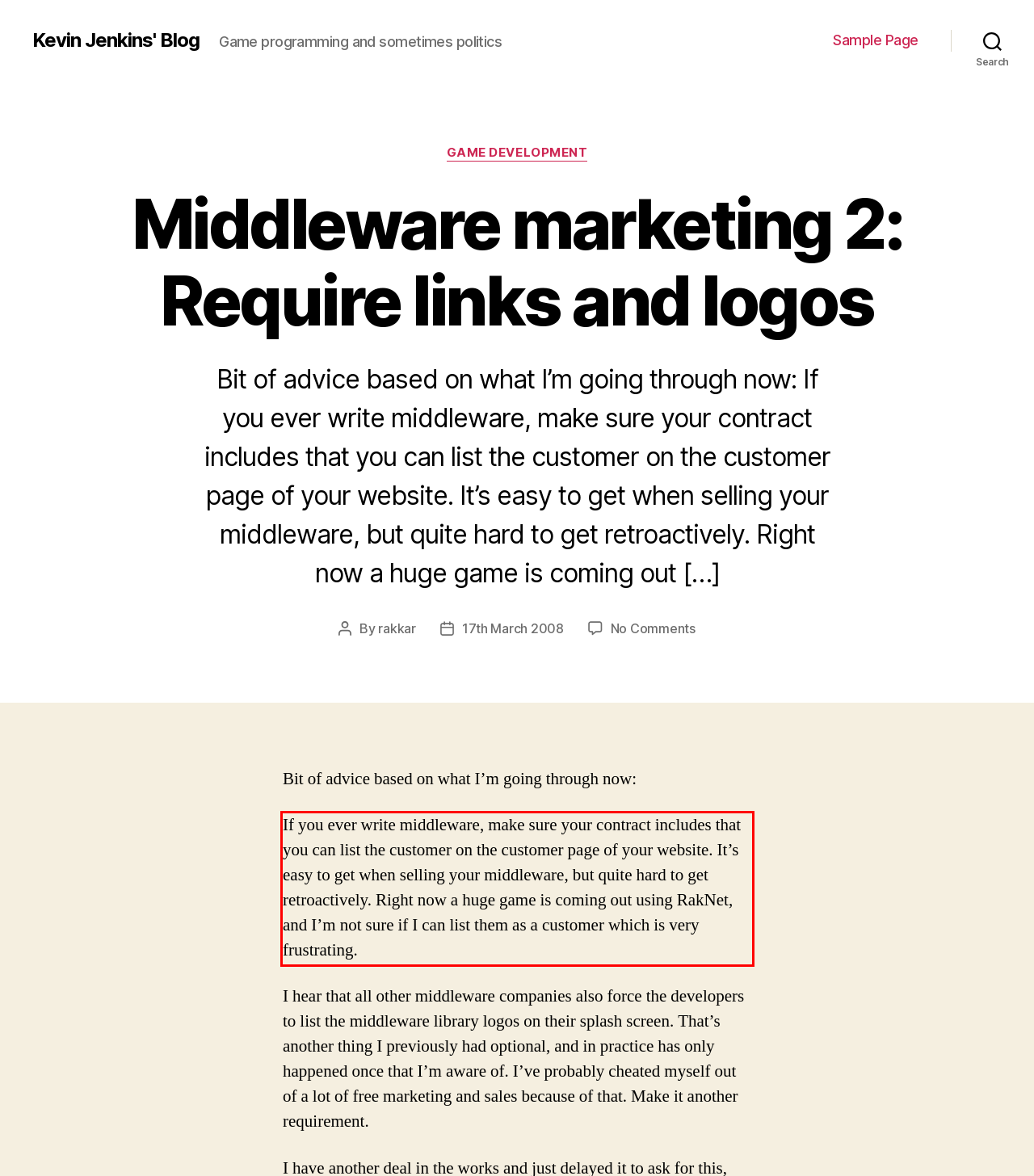Inspect the webpage screenshot that has a red bounding box and use OCR technology to read and display the text inside the red bounding box.

If you ever write middleware, make sure your contract includes that you can list the customer on the customer page of your website. It’s easy to get when selling your middleware, but quite hard to get retroactively. Right now a huge game is coming out using RakNet, and I’m not sure if I can list them as a customer which is very frustrating.